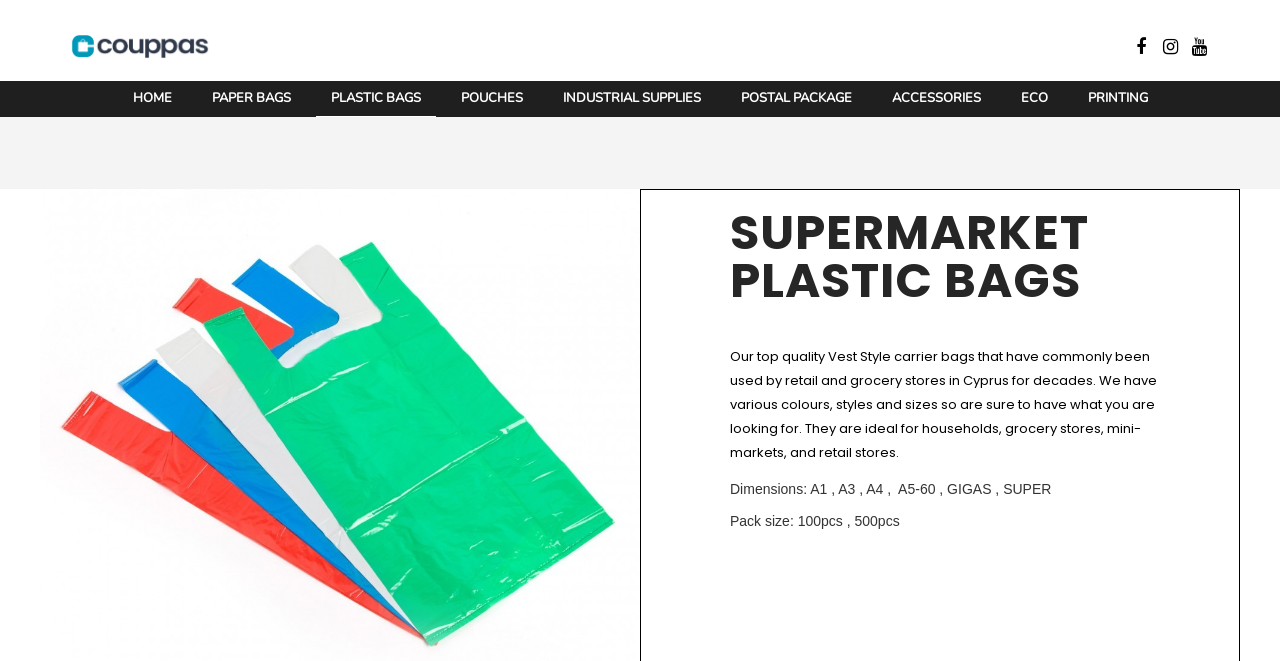Using the webpage screenshot, find the UI element described by Home. Provide the bounding box coordinates in the format (top-left x, top-left y, bottom-right x, bottom-right y), ensuring all values are floating point numbers between 0 and 1.

[0.092, 0.123, 0.146, 0.175]